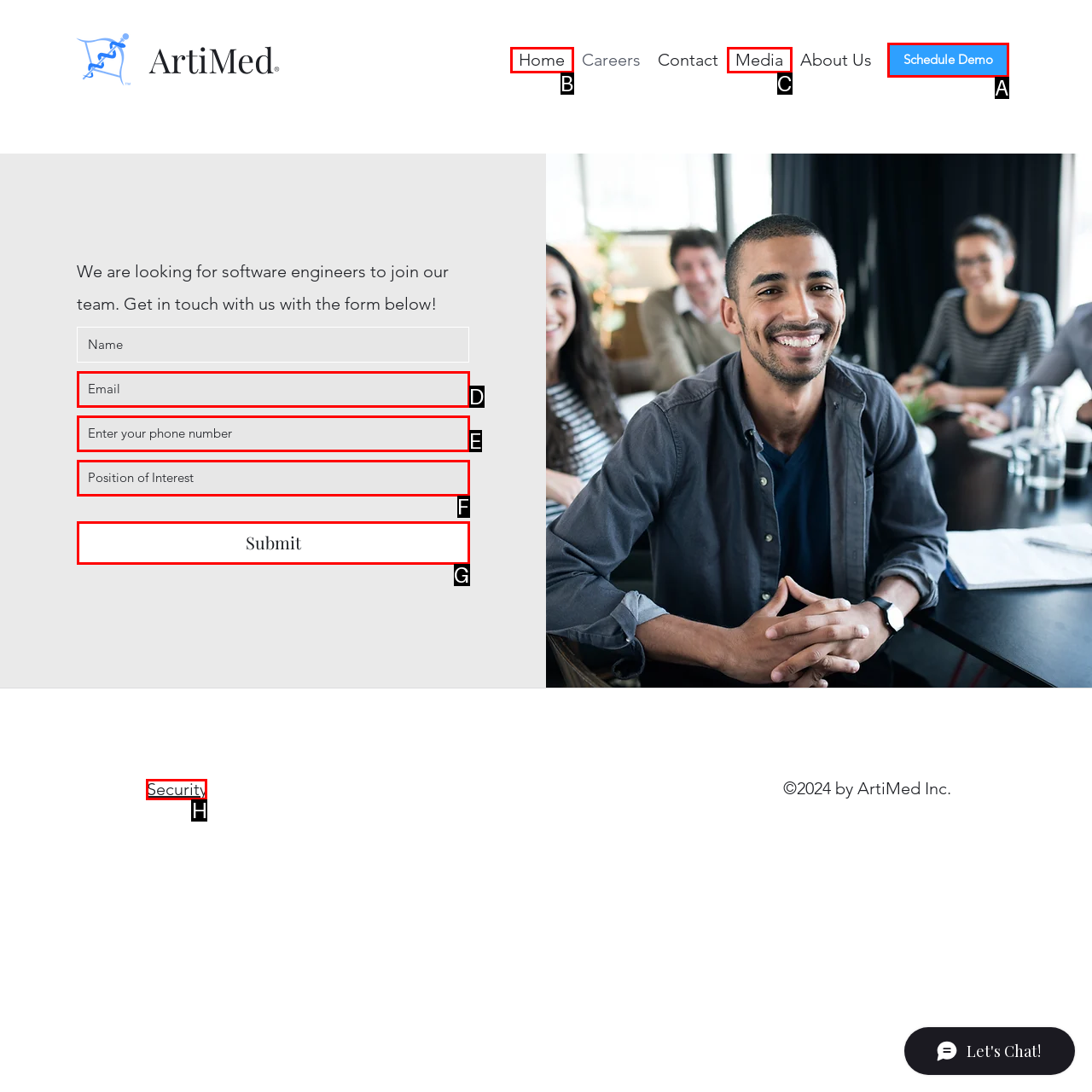Choose the option that matches the following description: Home
Answer with the letter of the correct option.

B